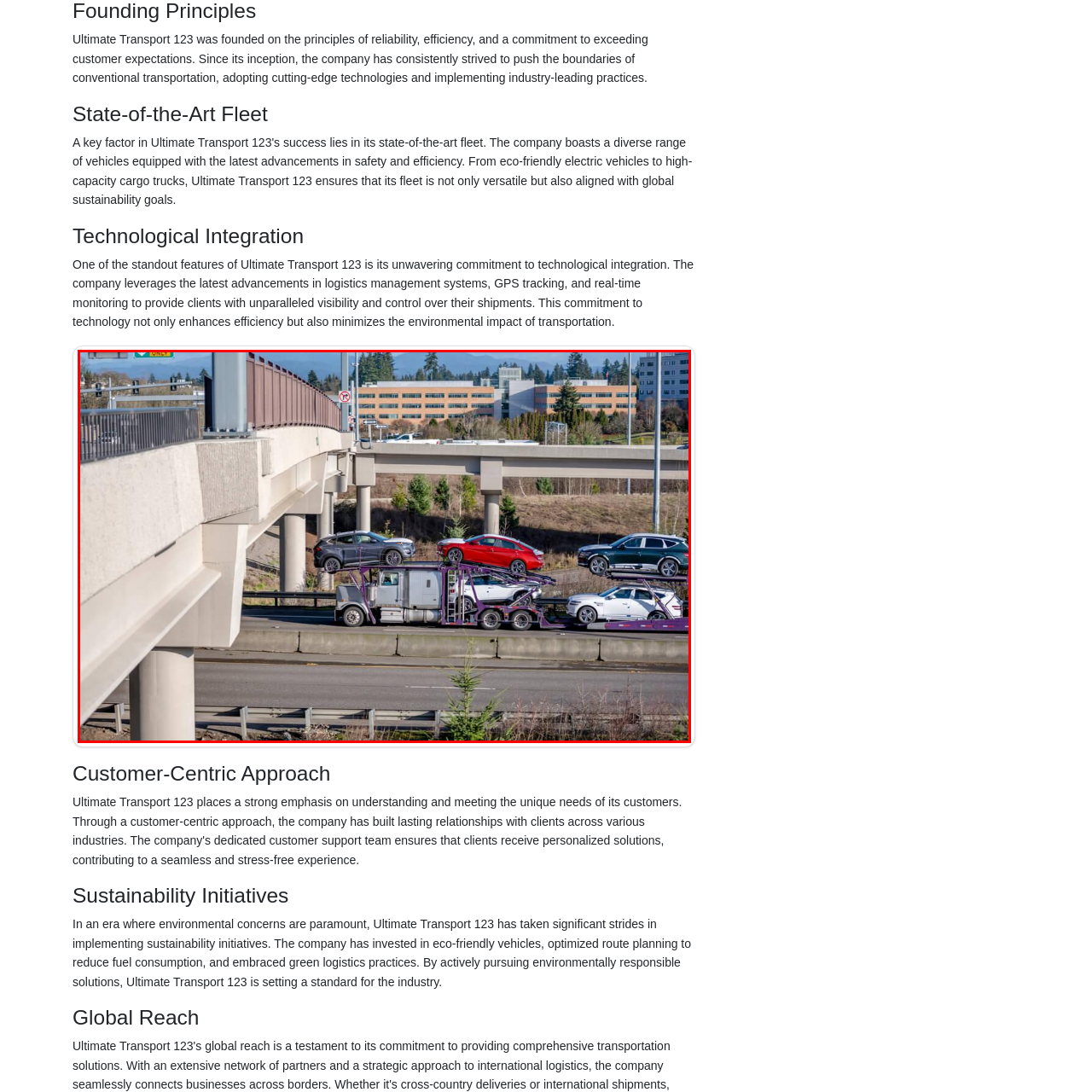Craft a detailed and vivid caption for the image that is highlighted by the red frame.

The image captures a busy transportation scene showcasing a car carrier truck loaded with several vehicles. The truck is positioned on a highway, with a red vehicle prominently displayed on top of the carrier, while other cars, including a silver SUV and a white car, can be seen below. In the background, a multi-level overpass can be seen, adding depth to the scene, alongside lush greenery that borders the roadside. This visual representation highlights Ultimate Transport 123's commitment to efficient and reliable transportation services, portraying the modern mechanics of vehicle logistics in action. The surrounding infrastructure emphasizes the company's integration of advanced transportation methods and the importance of maintaining a state-of-the-art fleet.